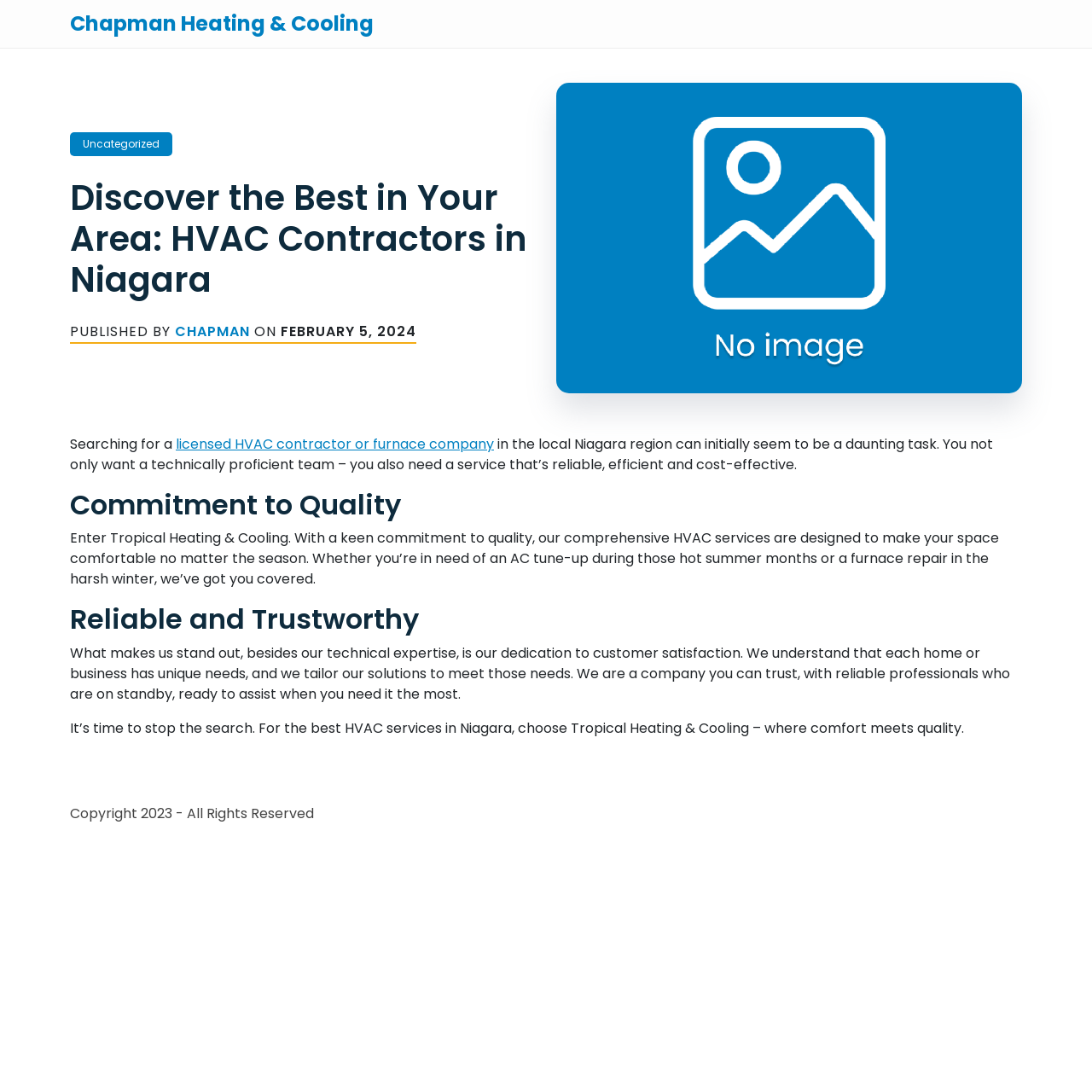Please determine the bounding box coordinates for the element with the description: "Chapman Heating & Cooling".

[0.064, 0.008, 0.268, 0.036]